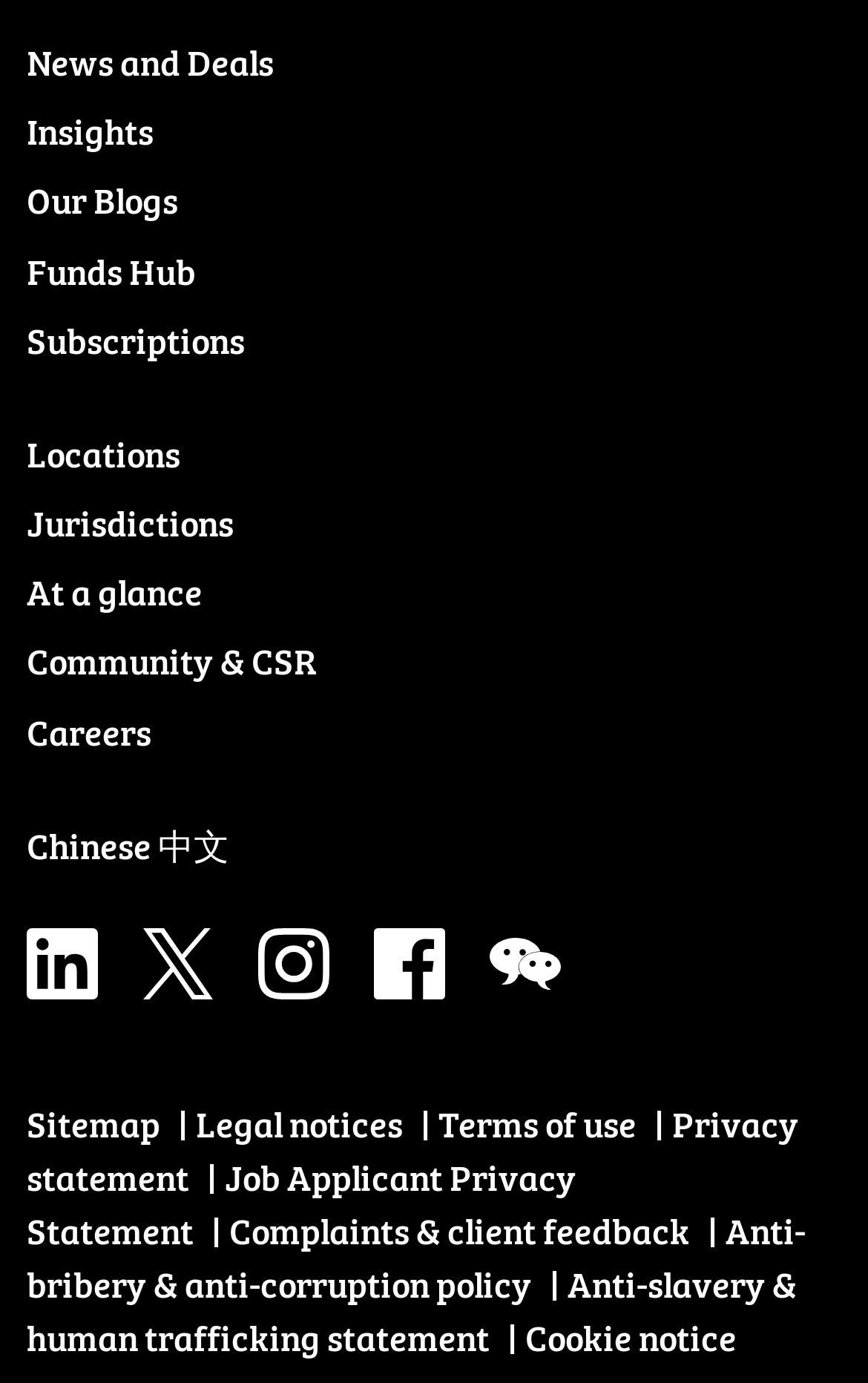Identify the bounding box coordinates for the element you need to click to achieve the following task: "Switch to Chinese". Provide the bounding box coordinates as four float numbers between 0 and 1, in the form [left, top, right, bottom].

[0.031, 0.589, 0.938, 0.626]